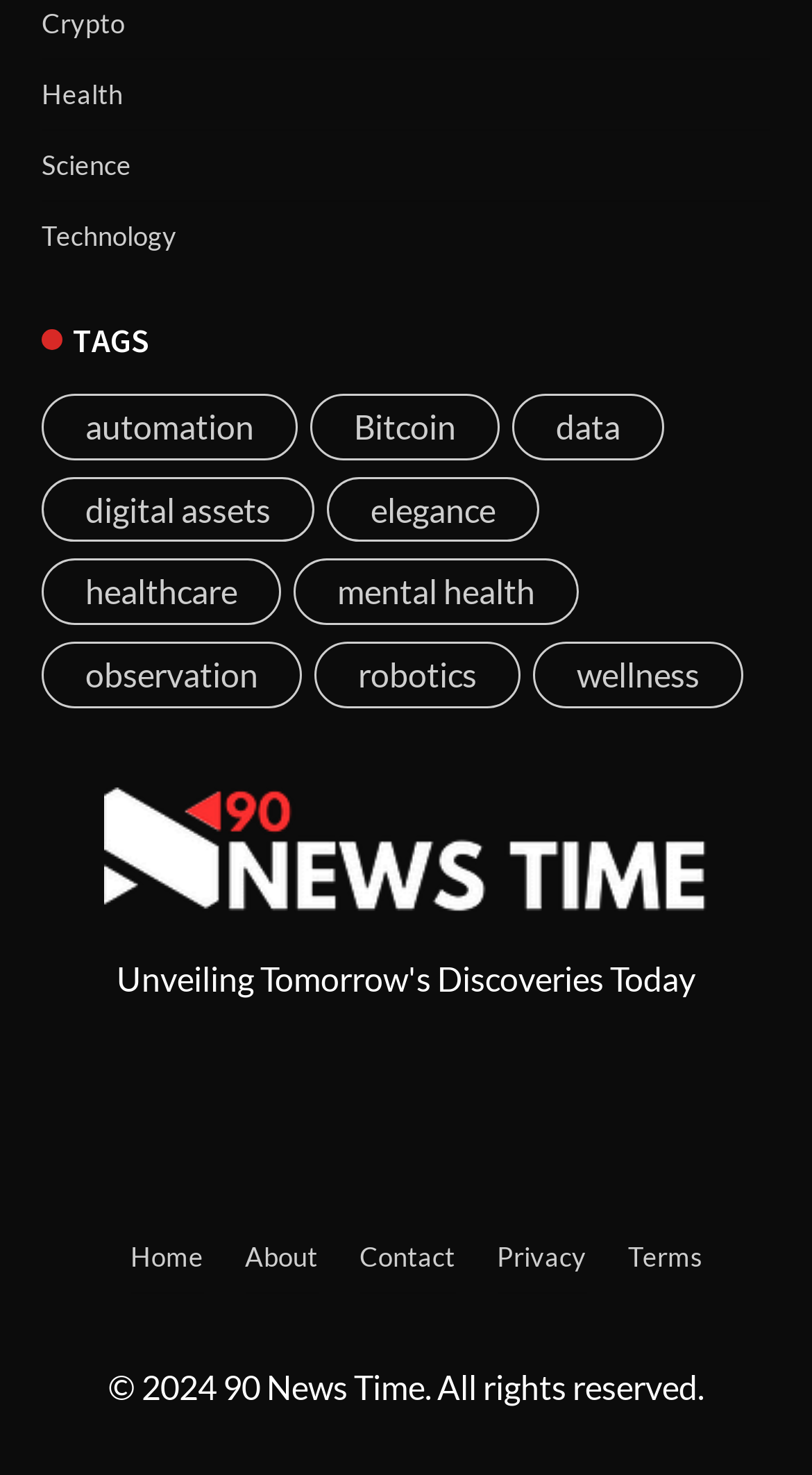Determine the bounding box coordinates of the clickable element to achieve the following action: 'Go to the Home page'. Provide the coordinates as four float values between 0 and 1, formatted as [left, top, right, bottom].

[0.16, 0.84, 0.25, 0.863]